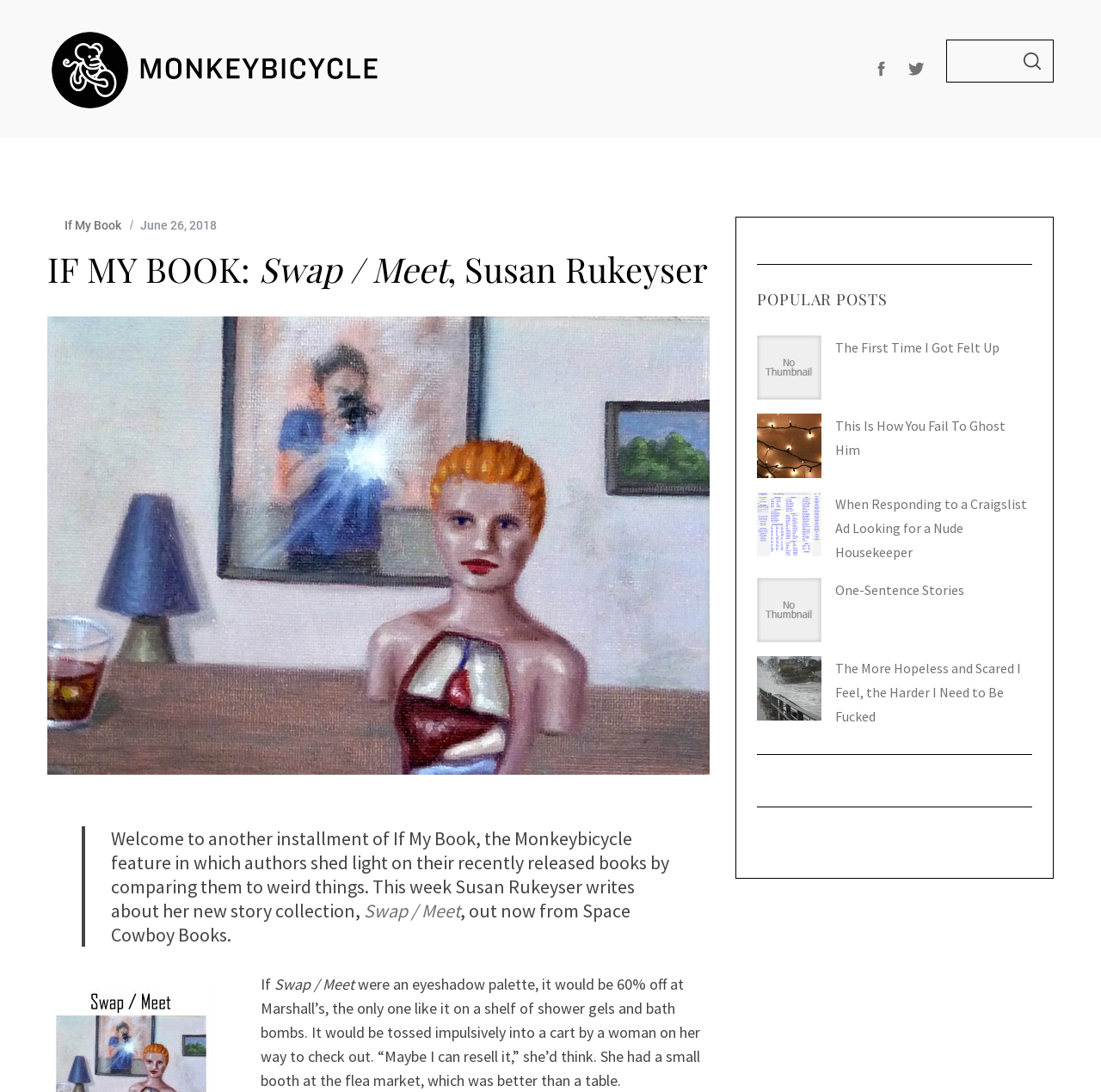Please indicate the bounding box coordinates for the clickable area to complete the following task: "Search for a keyword". The coordinates should be specified as four float numbers between 0 and 1, i.e., [left, top, right, bottom].

[0.134, 0.421, 0.866, 0.495]